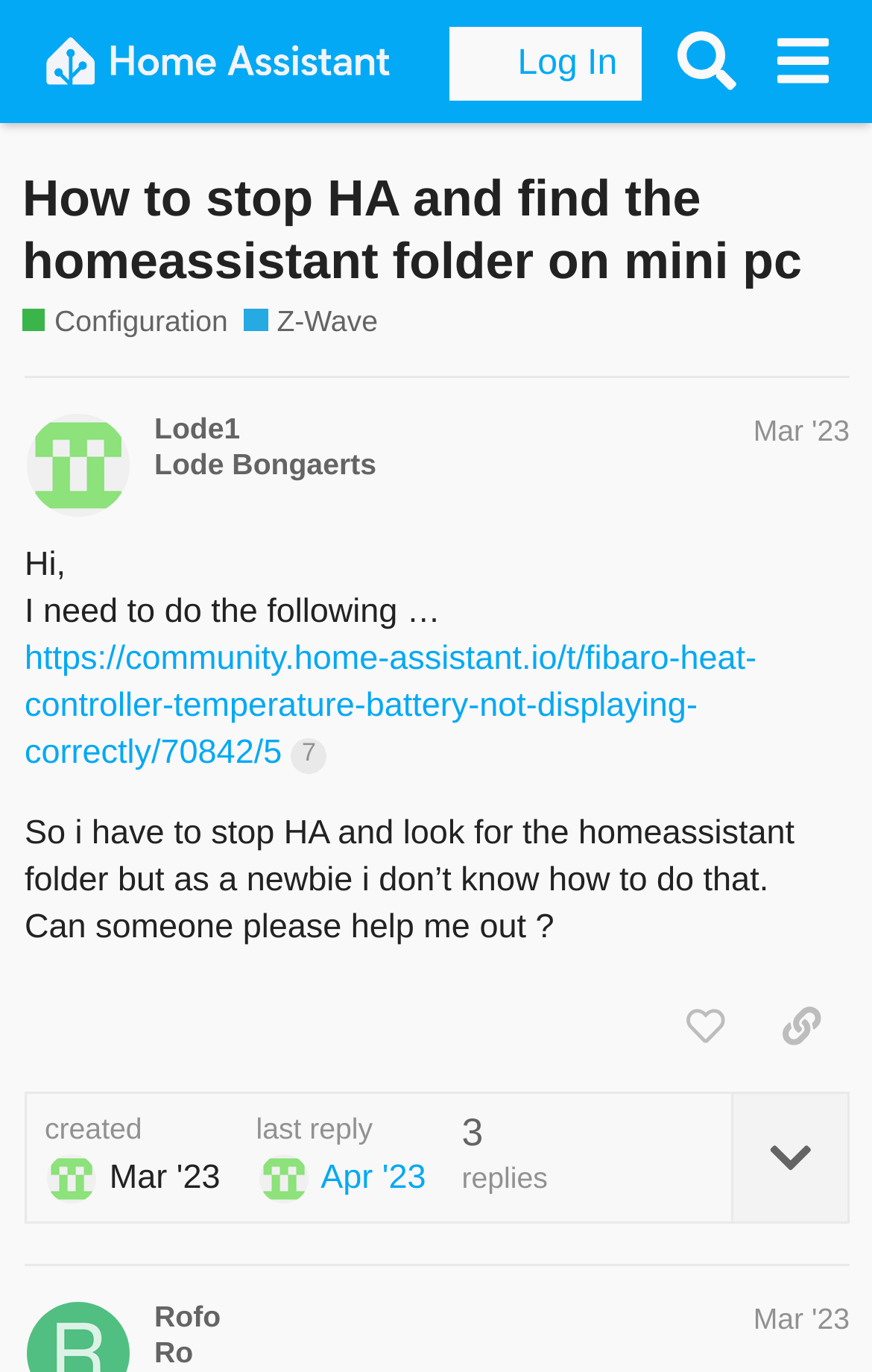Detail the features and information presented on the webpage.

This webpage is a discussion forum post on the Home Assistant Community website. At the top, there is a header section with a logo image and a link to the "Home Assistant Community" on the left, and buttons for "Log In" and "Search" on the right. Below the header, there is a heading that reads "How to stop HA and find the homeassistant folder on mini pc" with links to "Configuration" and "Z-Wave" categories.

The main content of the page is a discussion post by a user named "Lode1" with a timestamp of "Mar '23". The post starts with a greeting and explains that the user needs to stop HA and find the homeassistant folder but doesn't know how to do so. The user shares a link to another discussion post and asks for help. The post also includes buttons to "like this post", "copy a link to this post to clipboard", and "expand topic details".

Below the post, there is information about the post, including the creation time and the number of replies. There is also a link to the last reply, which is from a user named "Rofo" with a timestamp of "Apr '23".